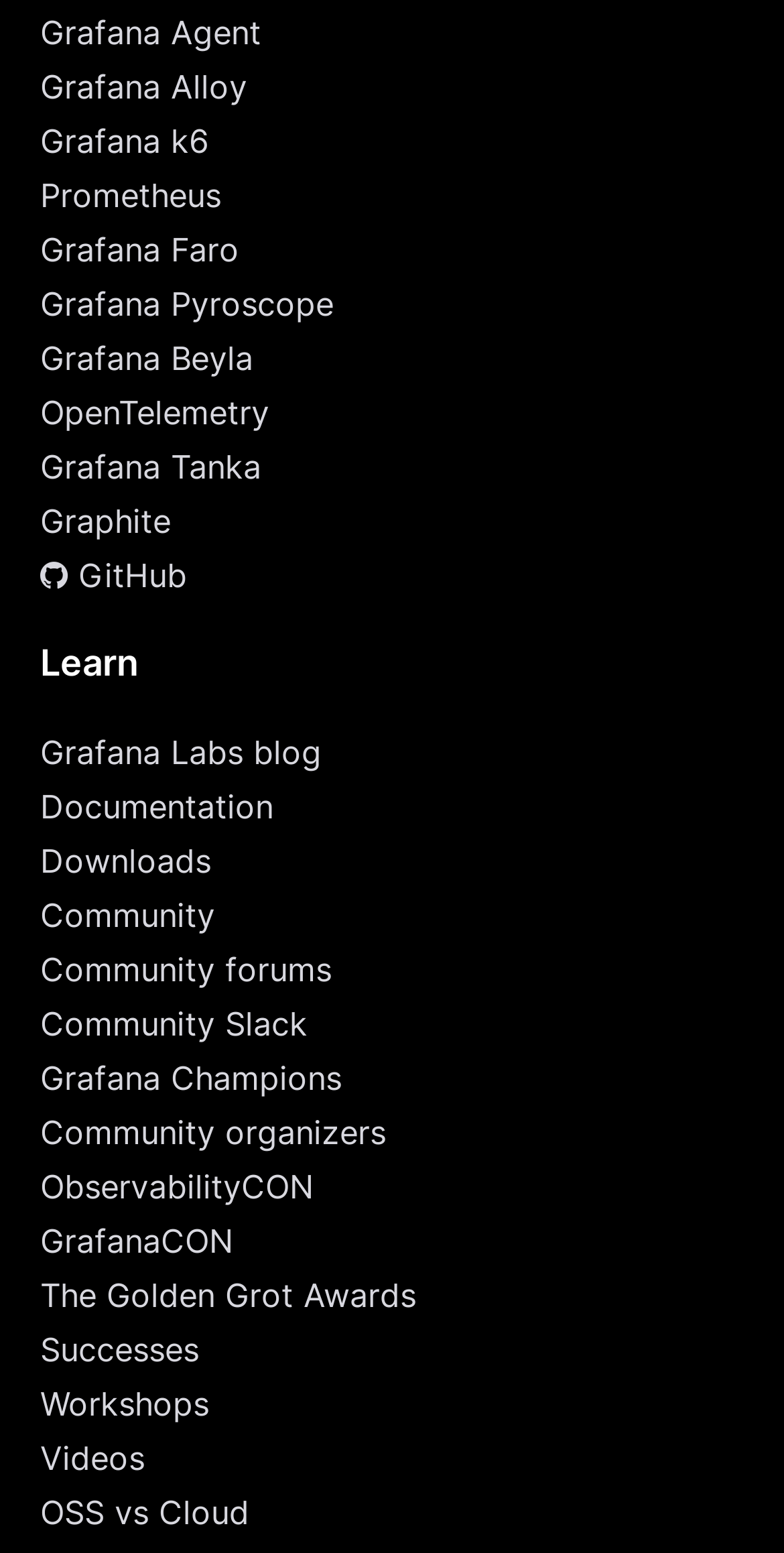Determine the coordinates of the bounding box that should be clicked to complete the instruction: "Visit the Grafana Labs blog". The coordinates should be represented by four float numbers between 0 and 1: [left, top, right, bottom].

[0.051, 0.47, 0.949, 0.5]